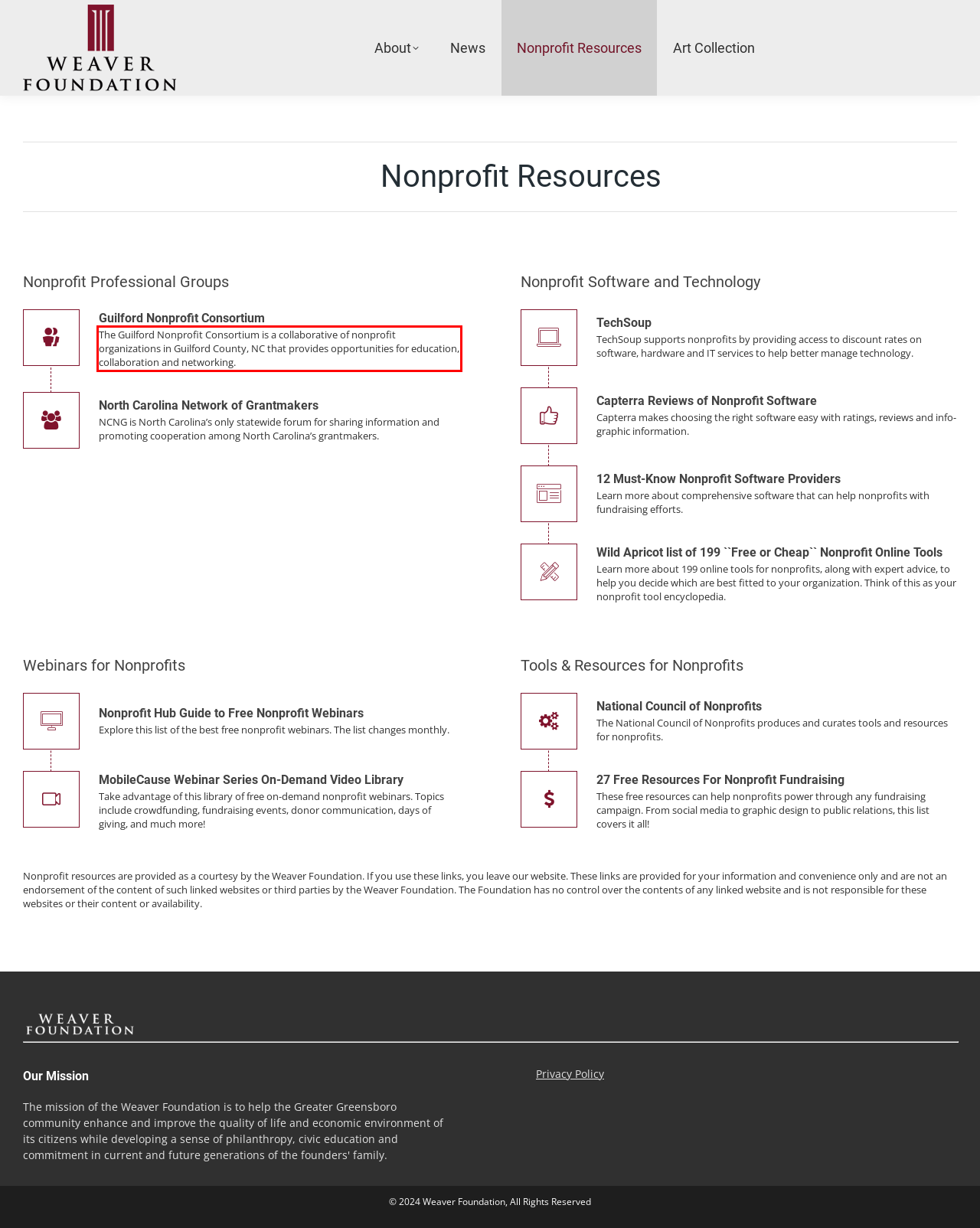You have a screenshot of a webpage with a red bounding box. Identify and extract the text content located inside the red bounding box.

The Guilford Nonprofit Consortium is a collaborative of nonprofit organizations in Guilford County, NC that provides opportunities for education, collaboration and networking.